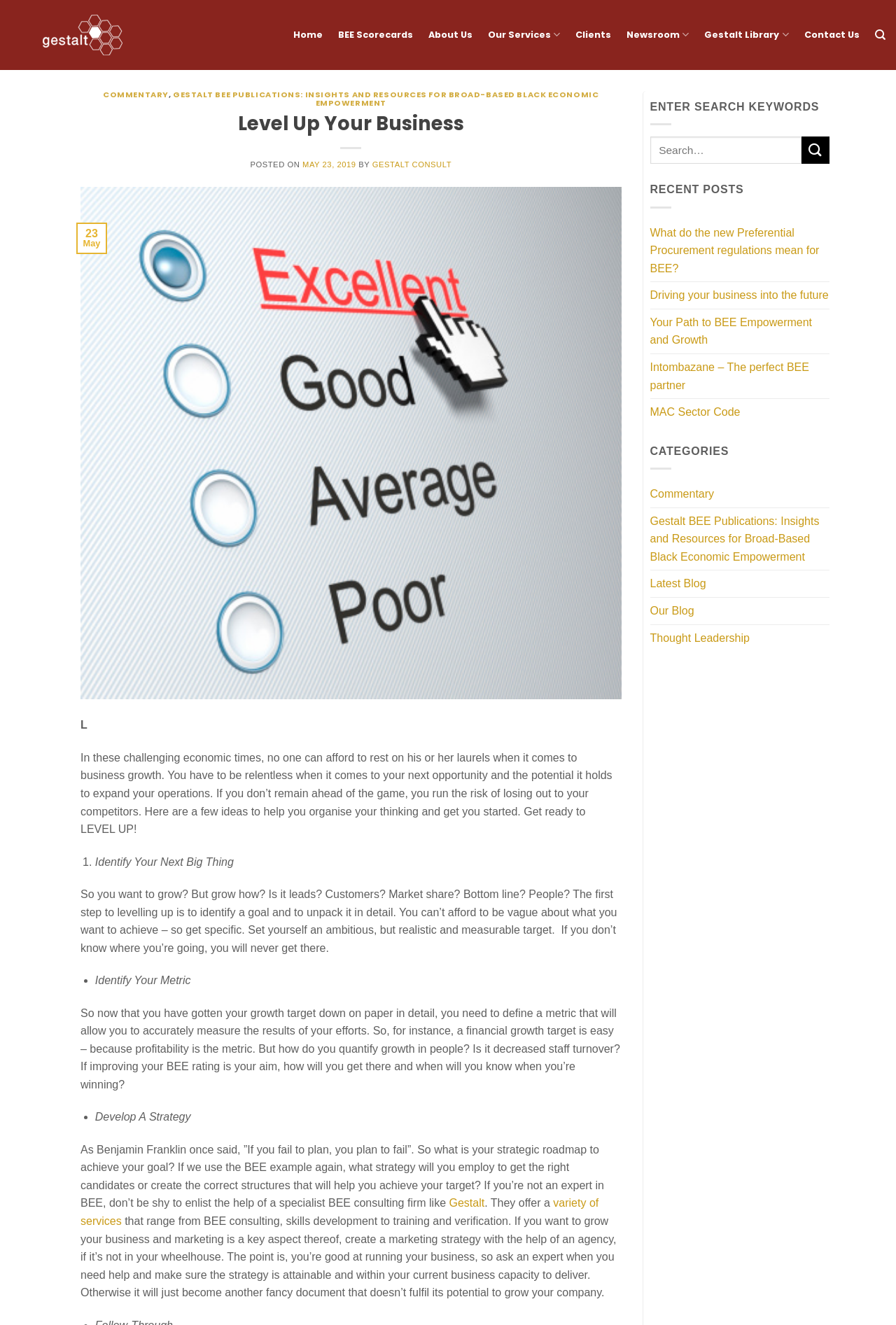Describe all significant elements and features of the webpage.

This webpage is focused on providing strategies for business growth and success. At the top, there is a navigation menu with links to "Home", "BEE Scorecards", "About Us", "Our Services", "Clients", "Newsroom", "Gestalt Library", and "Contact Us". Below the navigation menu, there is a header section with a logo and a search bar.

The main content of the webpage is divided into two columns. The left column has a heading "COMMENTARY, GESTALT BEE PUBLICATIONS: INSIGHTS AND RESOURCES FOR BROAD-BASED BLACK ECONOMIC EMPOWERMENT" and features a series of links to articles and publications related to business growth and empowerment.

The right column has a heading "Level Up Your Business" and provides a brief introduction to the importance of continuous growth and improvement in business. Below the introduction, there is a list of three points to help organize thinking and get started with business growth, including identifying the next big thing, identifying a metric, and developing a strategy.

Each point is elaborated on in a separate paragraph, providing more detailed advice and examples. The text also mentions the importance of seeking expert help when needed and provides a link to a consulting firm, Gestalt, that offers services related to BEE consulting, skills development, training, and verification.

At the bottom of the right column, there is a section titled "RECENT POSTS" that lists five links to recent articles, and a section titled "CATEGORIES" that lists six links to categories of articles, including "Commentary", "Gestalt BEE Publications", and "Thought Leadership".

Finally, at the very bottom of the page, there is a link to "Go to top" that allows users to quickly navigate back to the top of the page.